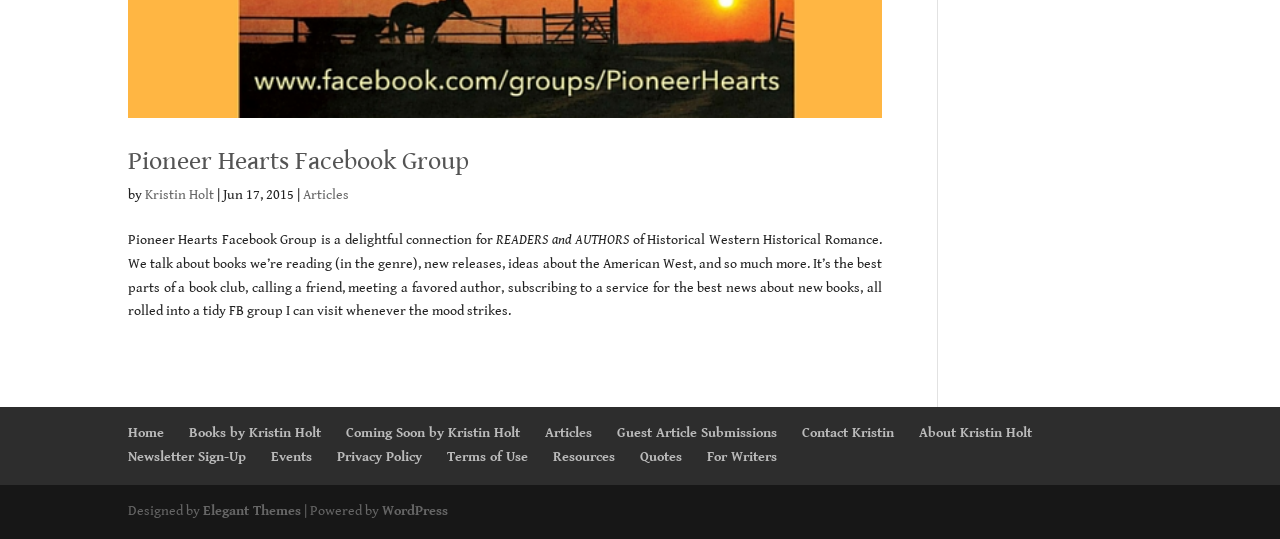Please find the bounding box coordinates for the clickable element needed to perform this instruction: "read articles by Kristin Holt".

[0.237, 0.347, 0.273, 0.377]